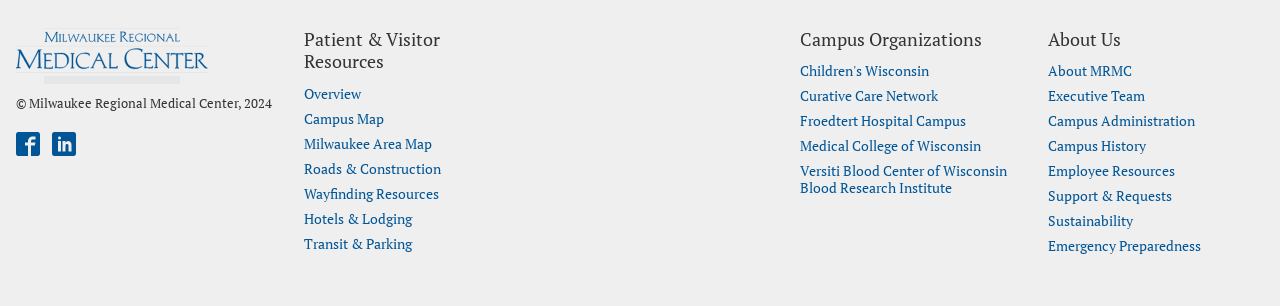Can you identify the bounding box coordinates of the clickable region needed to carry out this instruction: 'Explore Campus Map'? The coordinates should be four float numbers within the range of 0 to 1, stated as [left, top, right, bottom].

[0.238, 0.358, 0.3, 0.416]